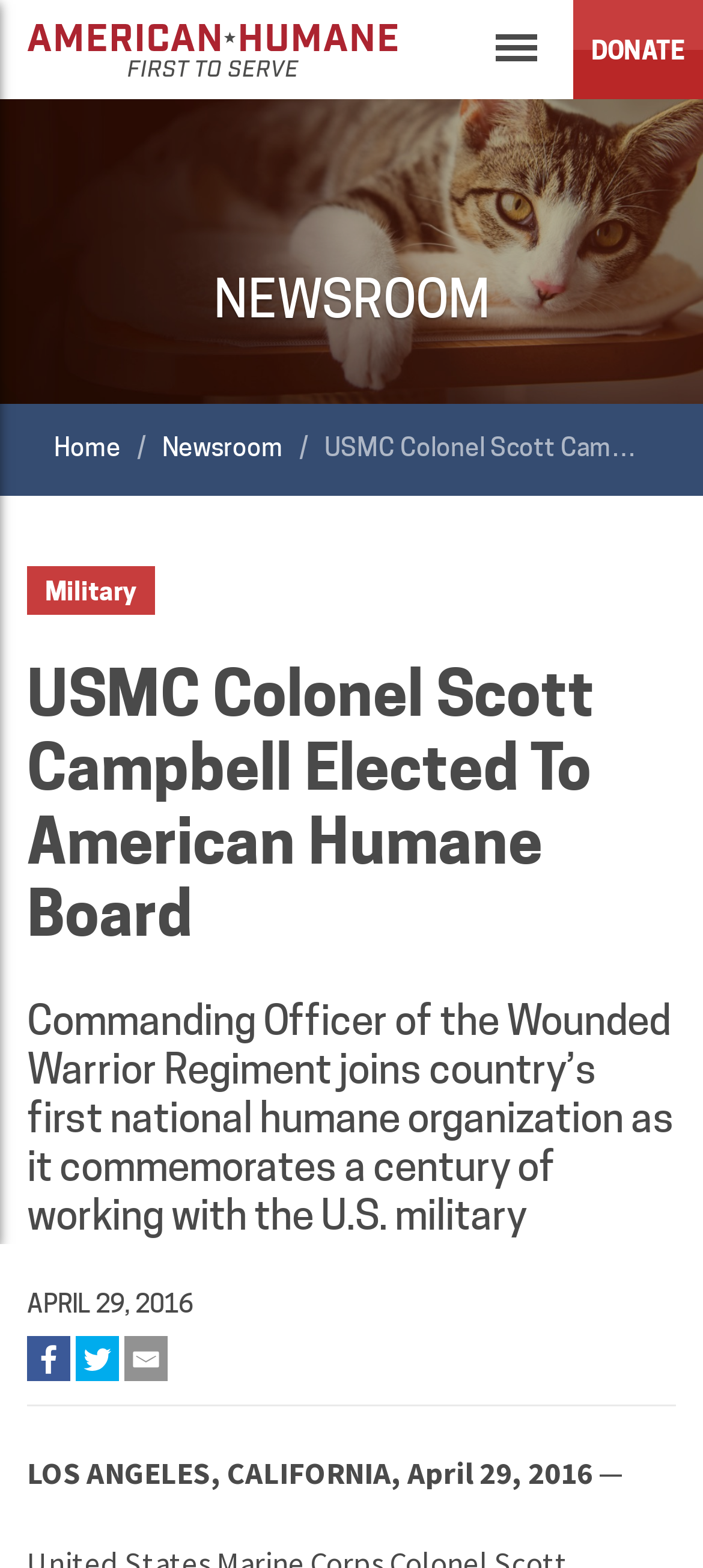Use a single word or phrase to answer the question:
What is the title of the news article?

USMC Colonel Scott Campbell Elected To American Humane Board